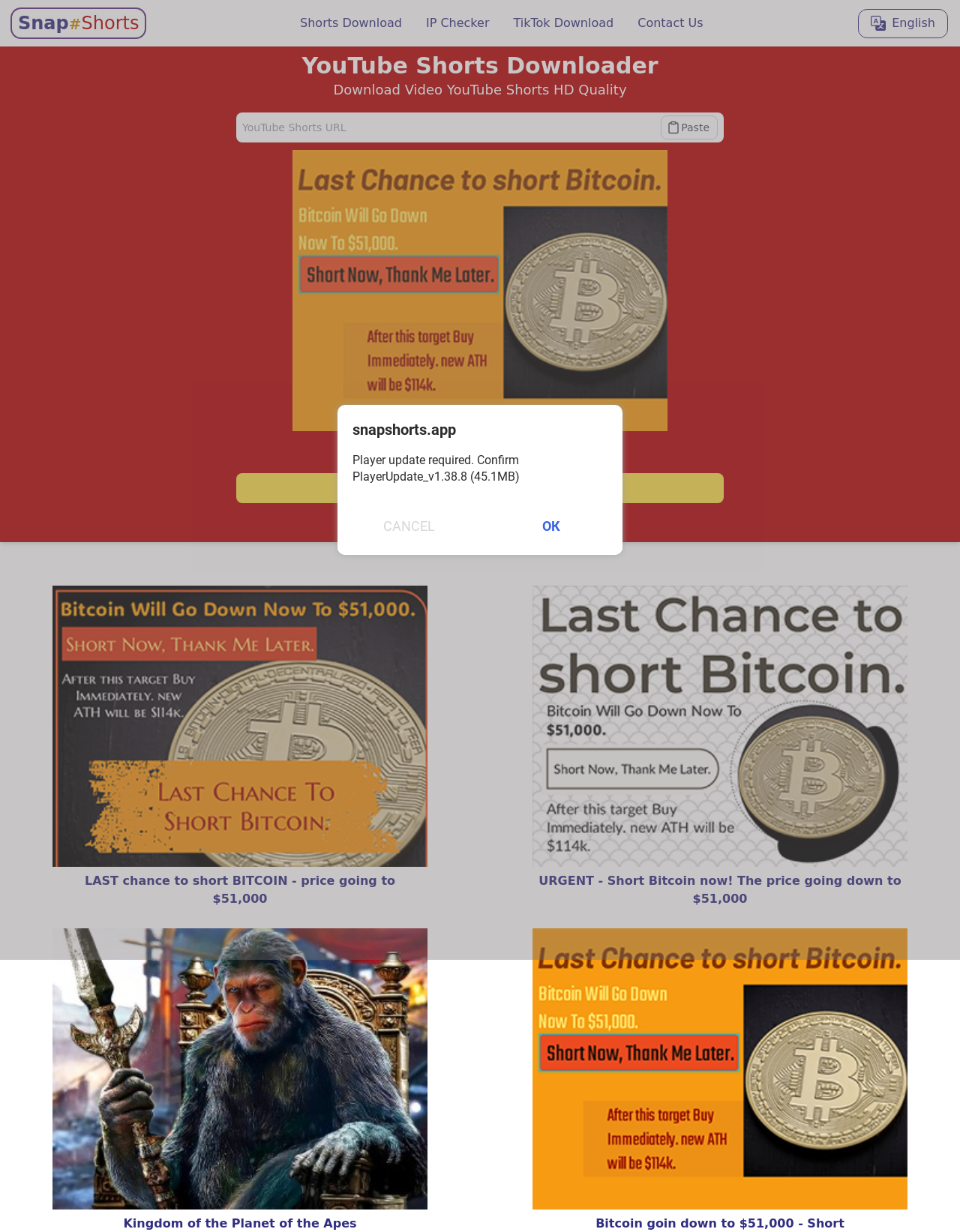Reply to the question with a brief word or phrase: How many buttons are on the webpage?

3